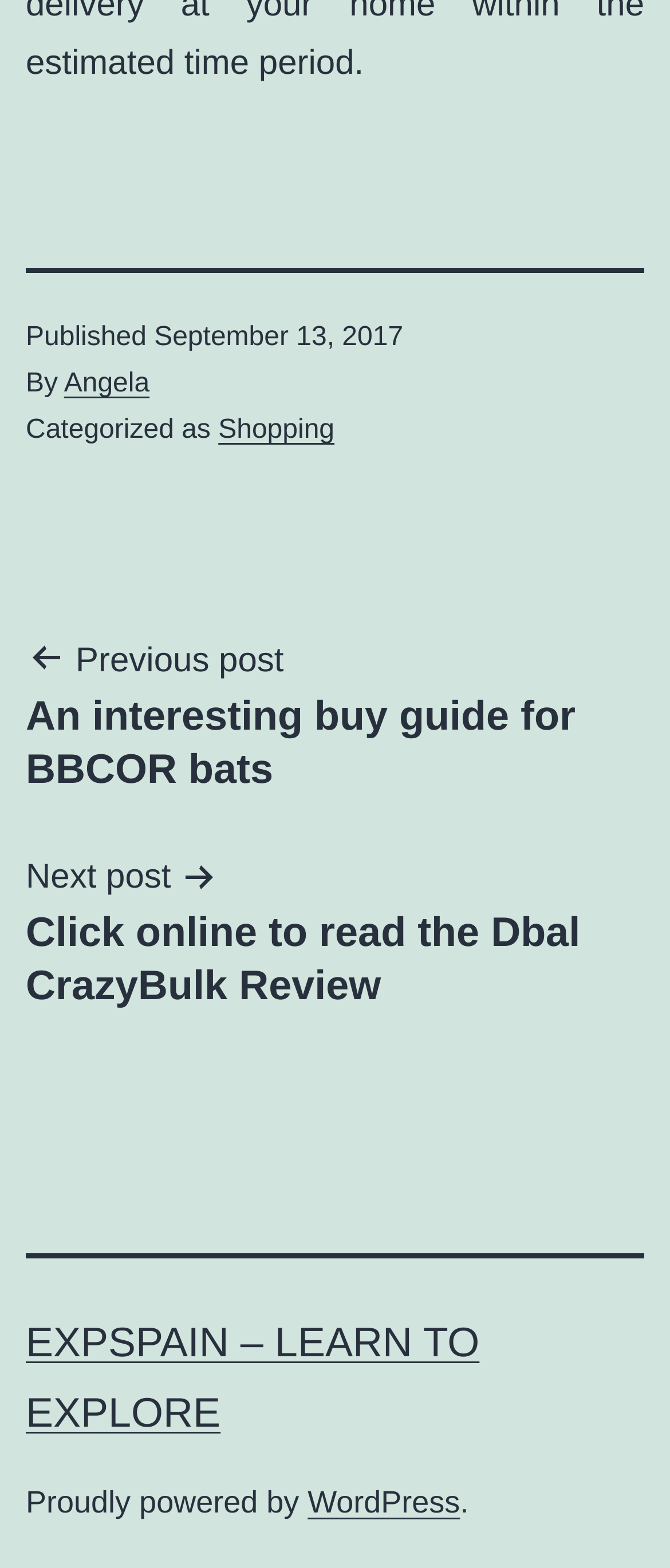Respond to the following question using a concise word or phrase: 
What is the title of the previous post?

An interesting buy guide for BBCOR bats